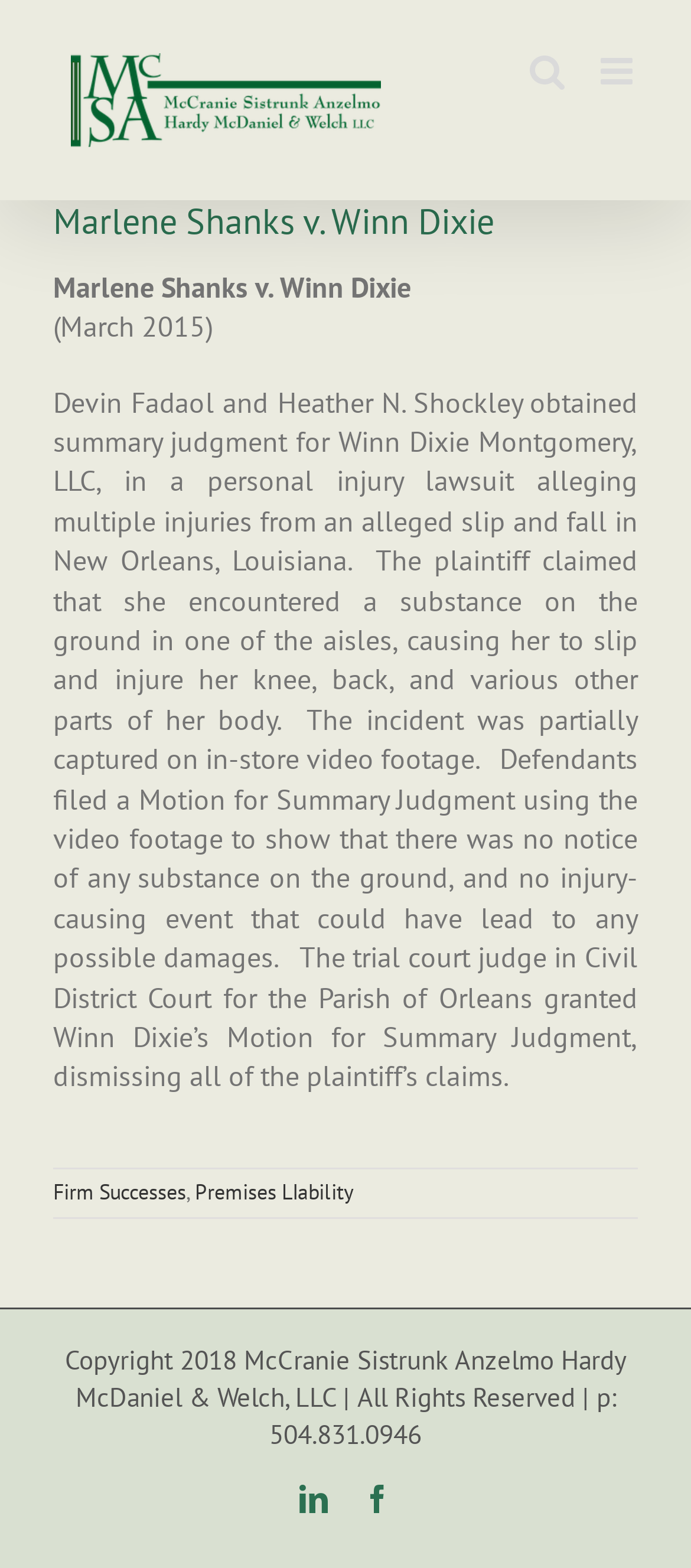Provide a single word or phrase to answer the given question: 
In which city did the alleged slip and fall incident occur?

New Orleans